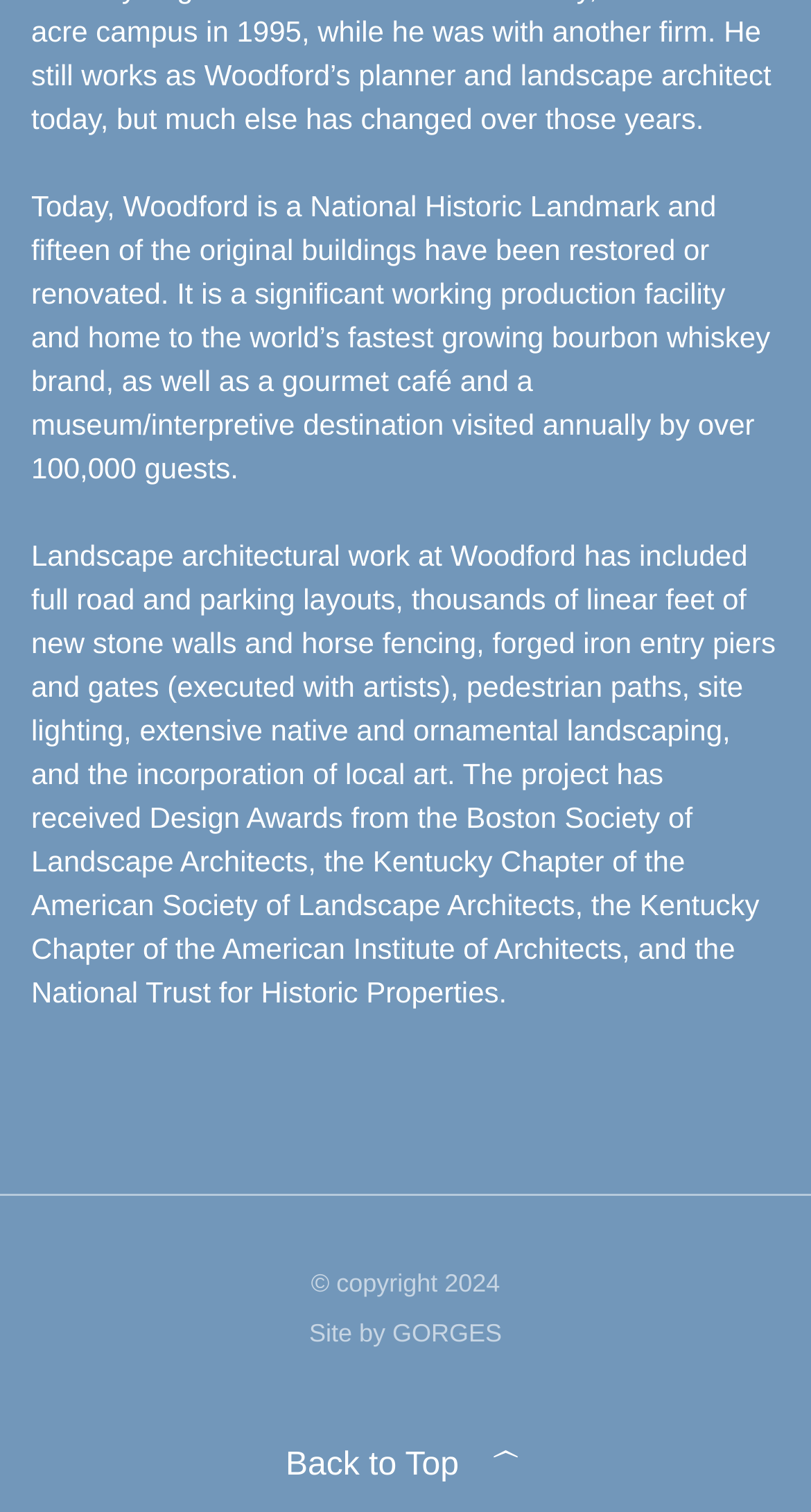What is the copyright year of the website?
Carefully examine the image and provide a detailed answer to the question.

The StaticText element with the bounding box coordinates [0.548, 0.839, 0.617, 0.858] contains the text '2024', which is likely the copyright year of the website.